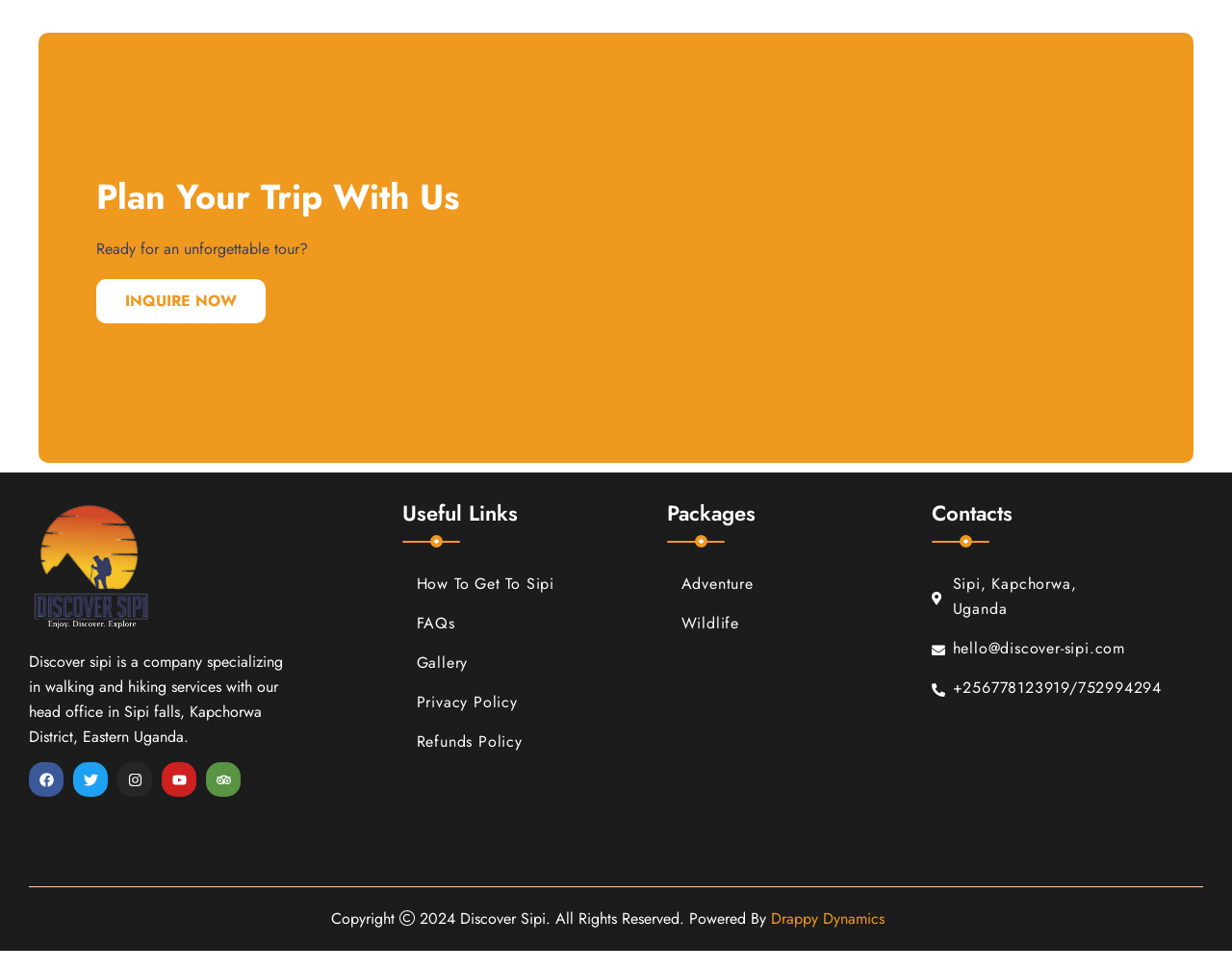What is the email address of the company?
Answer with a single word or phrase, using the screenshot for reference.

hello@discover-sipi.com